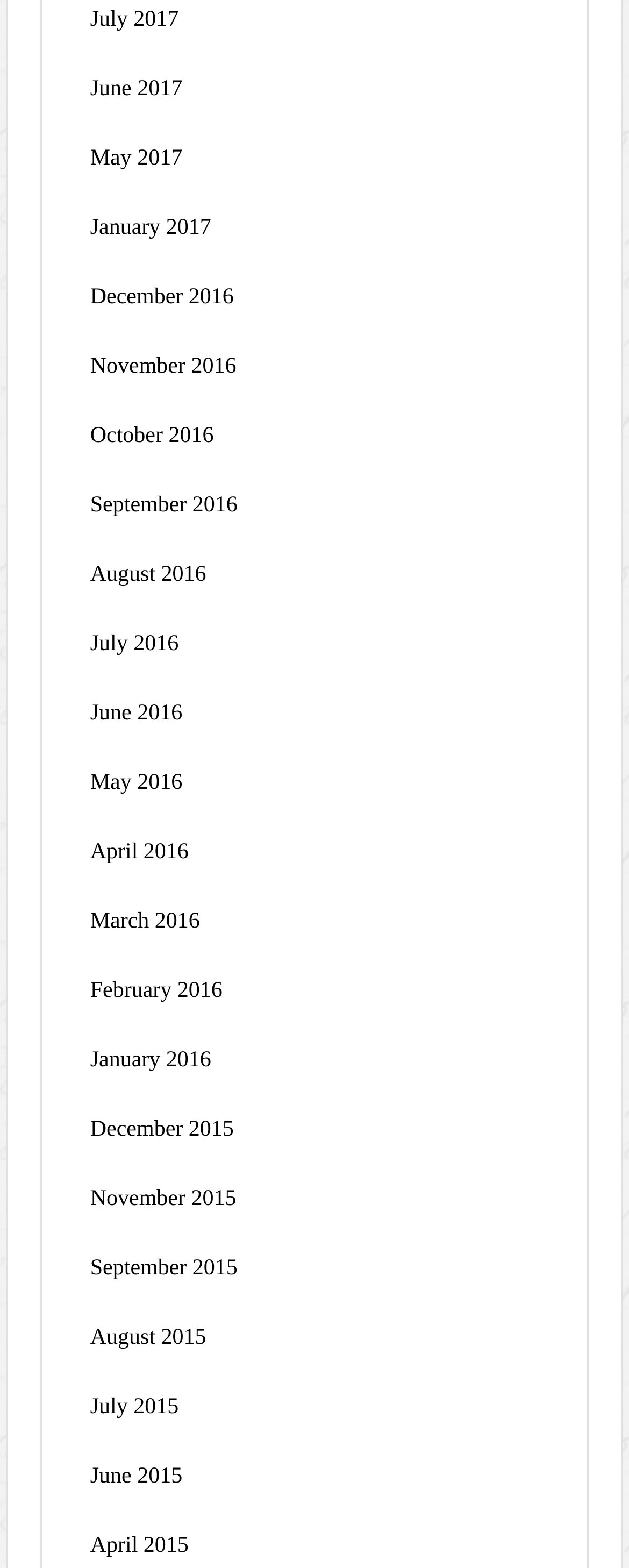How many months are listed?
Give a single word or phrase as your answer by examining the image.

30